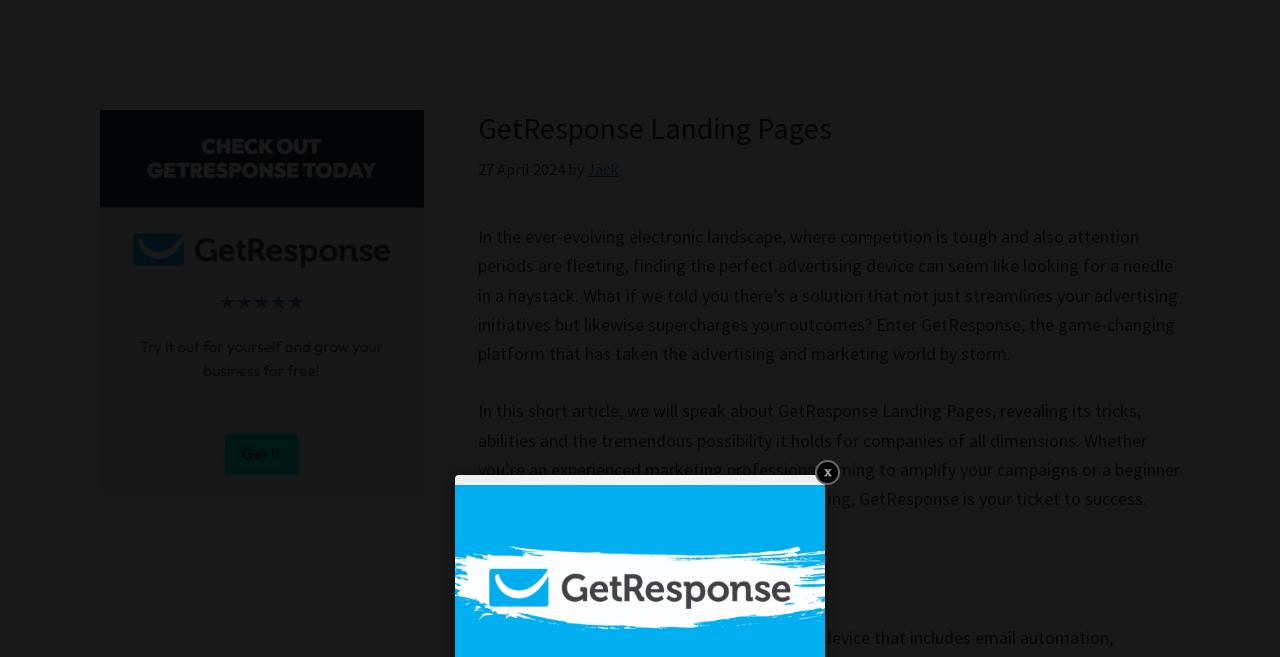What is the name of the platform discussed in the article?
Please provide a single word or phrase as your answer based on the screenshot.

GetResponse